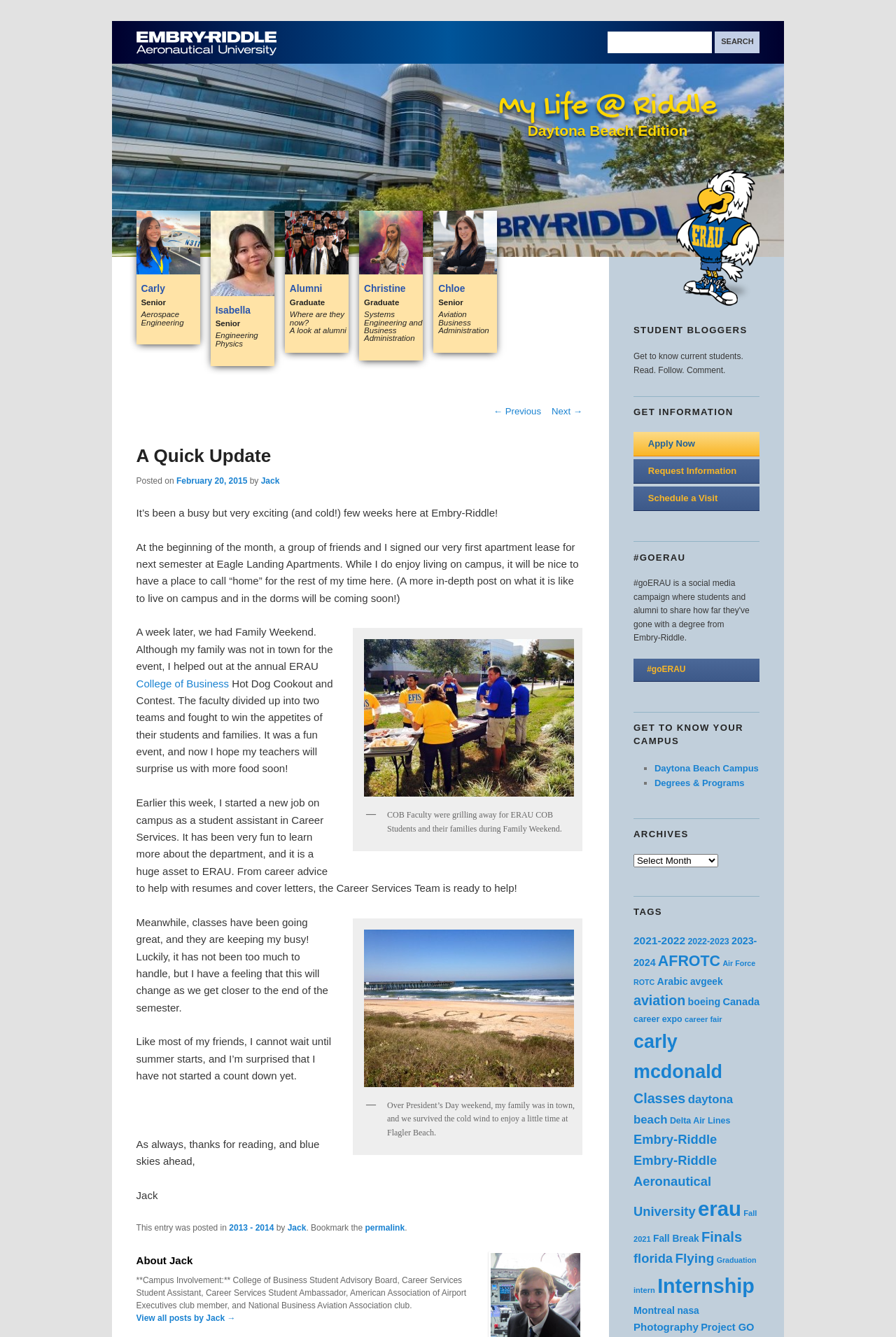Given the following UI element description: "Skip to secondary content", find the bounding box coordinates in the webpage screenshot.

[0.19, 0.157, 0.308, 0.164]